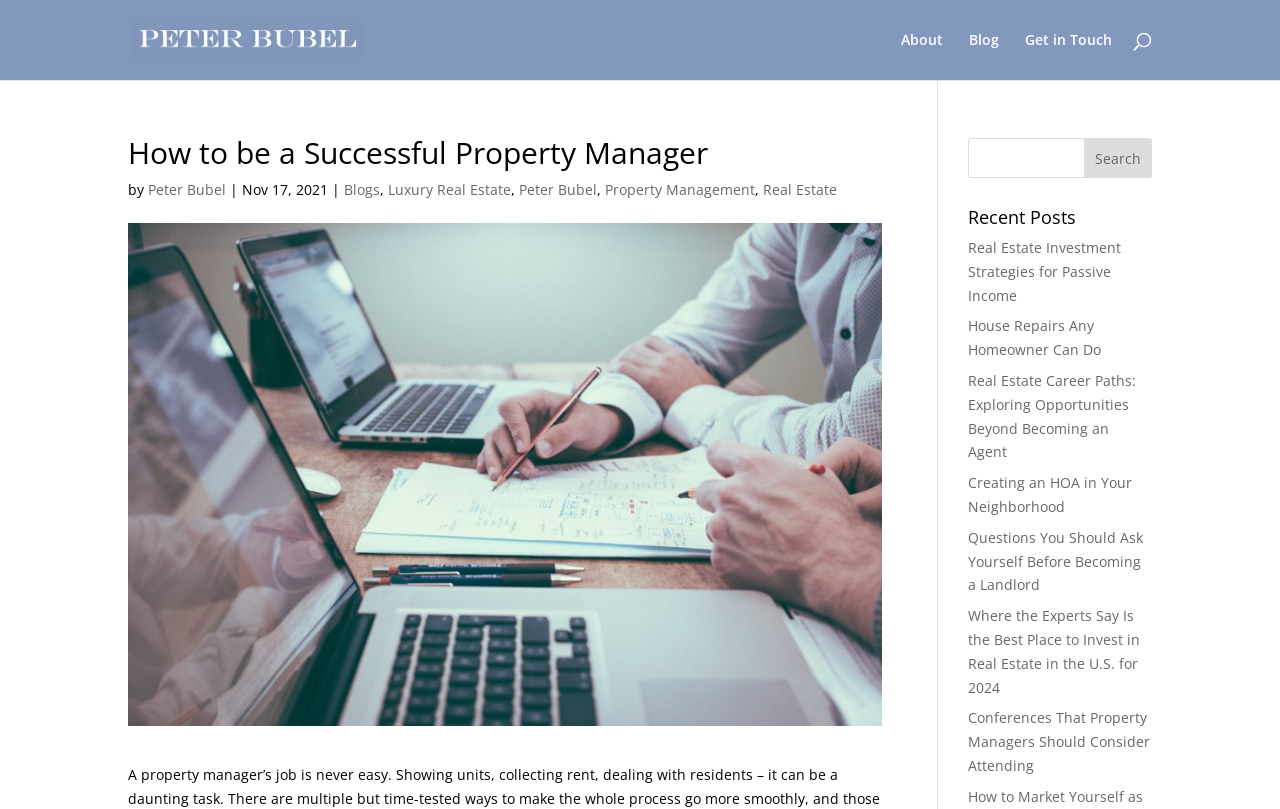Extract the main headline from the webpage and generate its text.

How to be a Successful Property Manager